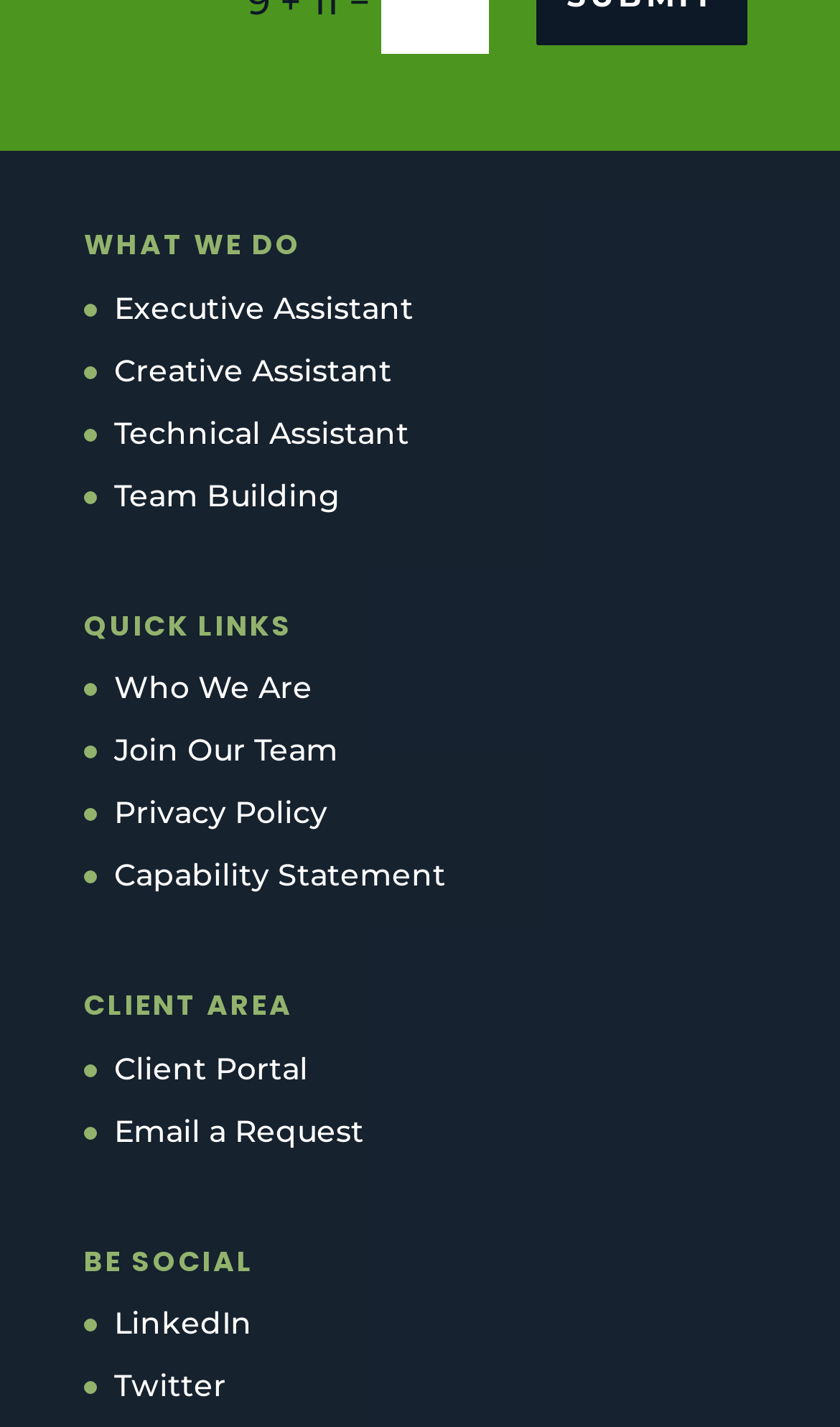Identify the bounding box coordinates necessary to click and complete the given instruction: "Learn about Who We Are".

[0.136, 0.468, 0.372, 0.495]